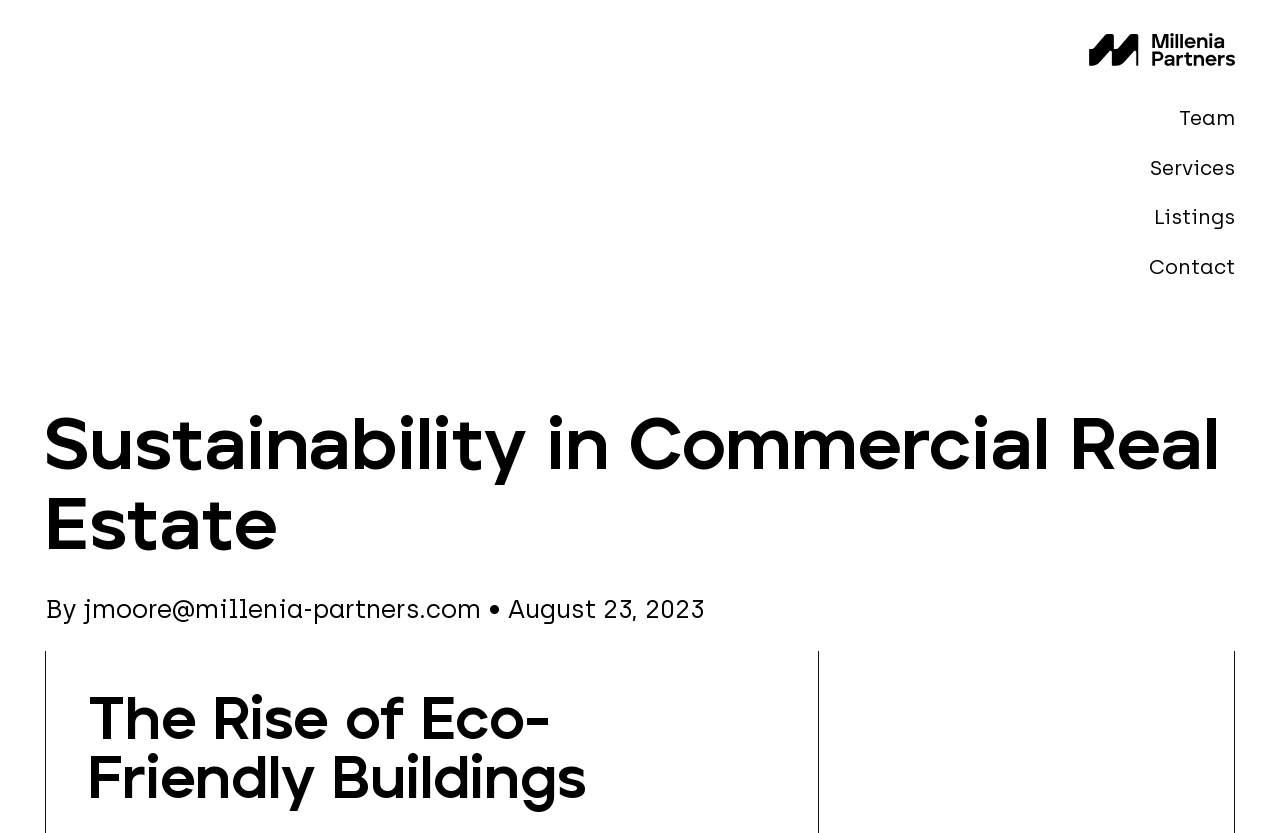Identify the bounding box of the UI element that matches this description: "jmoore@millenia-partners.com".

[0.065, 0.713, 0.376, 0.749]